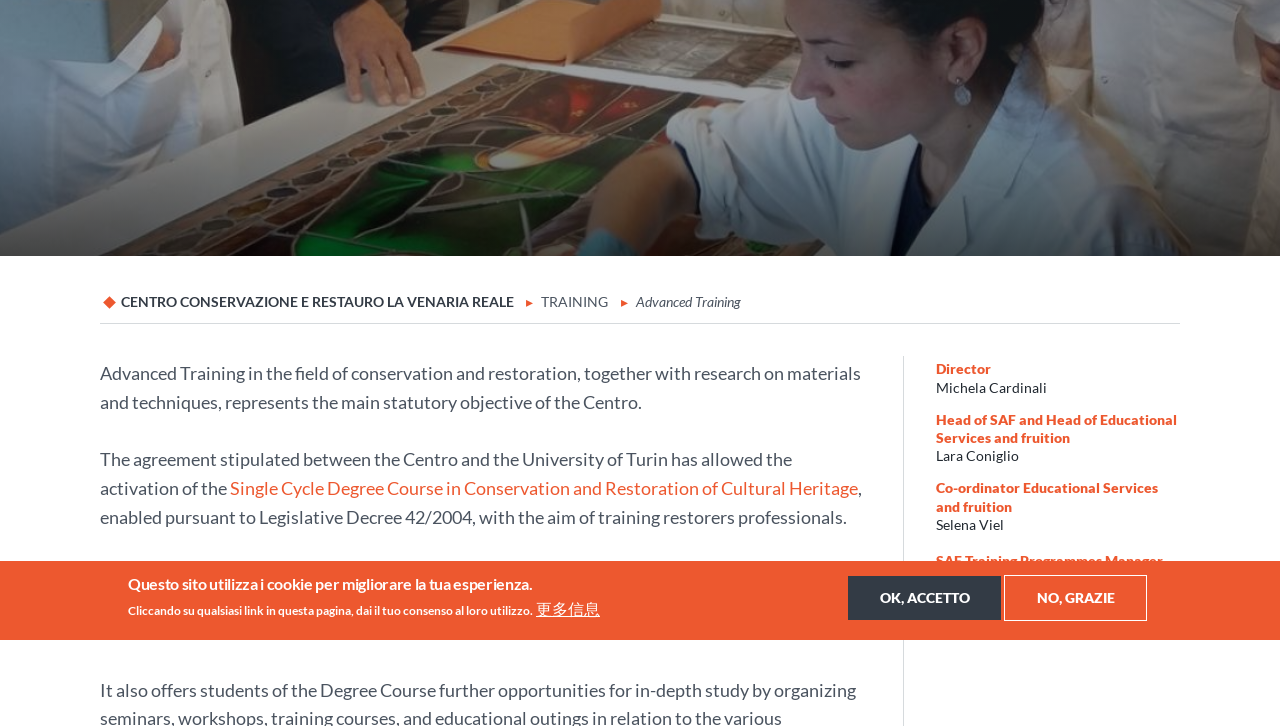Please find the bounding box for the following UI element description. Provide the coordinates in (top-left x, top-left y, bottom-right x, bottom-right y) format, with values between 0 and 1: No, grazie

[0.784, 0.791, 0.896, 0.855]